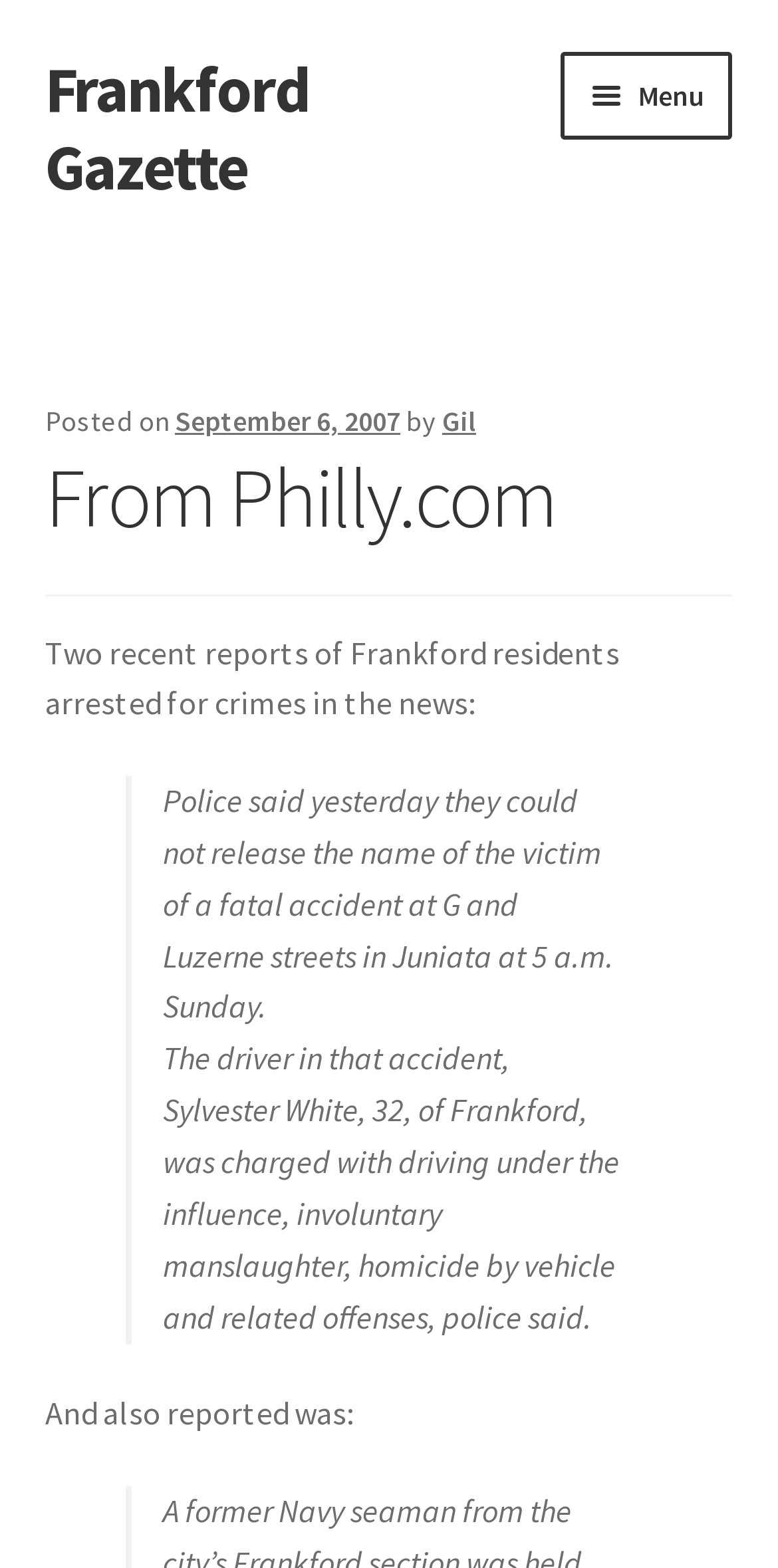What is the location of the fatal accident?
Please give a detailed and thorough answer to the question, covering all relevant points.

The location of the fatal accident can be found in the blockquote section of the webpage, where it is stated that 'Police said yesterday they could not release the name of the victim of a fatal accident at G and Luzerne streets in Juniata at 5 a.m. Sunday.'